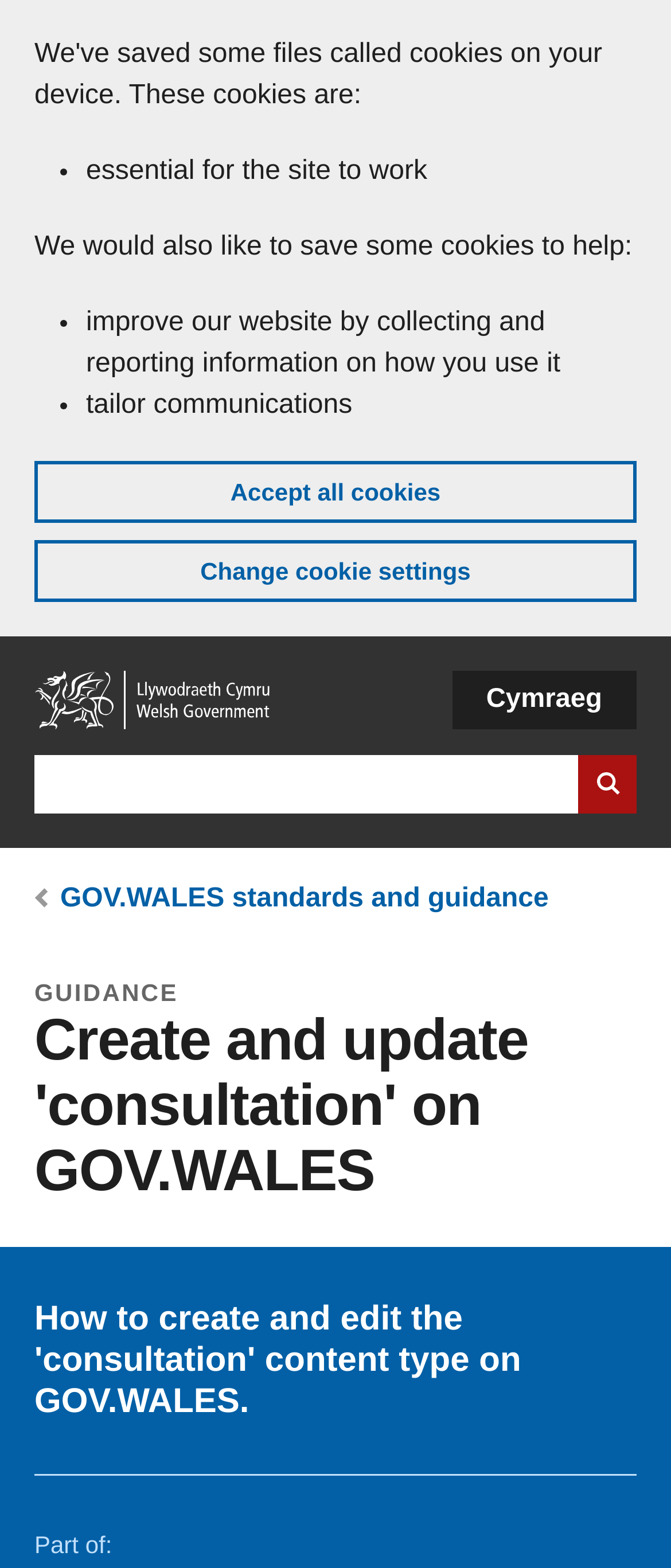What is the purpose of the cookies on this website?
Please ensure your answer to the question is detailed and covers all necessary aspects.

Based on the cookie banner, it is stated that cookies are essential for the site to work, and also used to improve the website, tailor communications, and collect information on how users use the site.